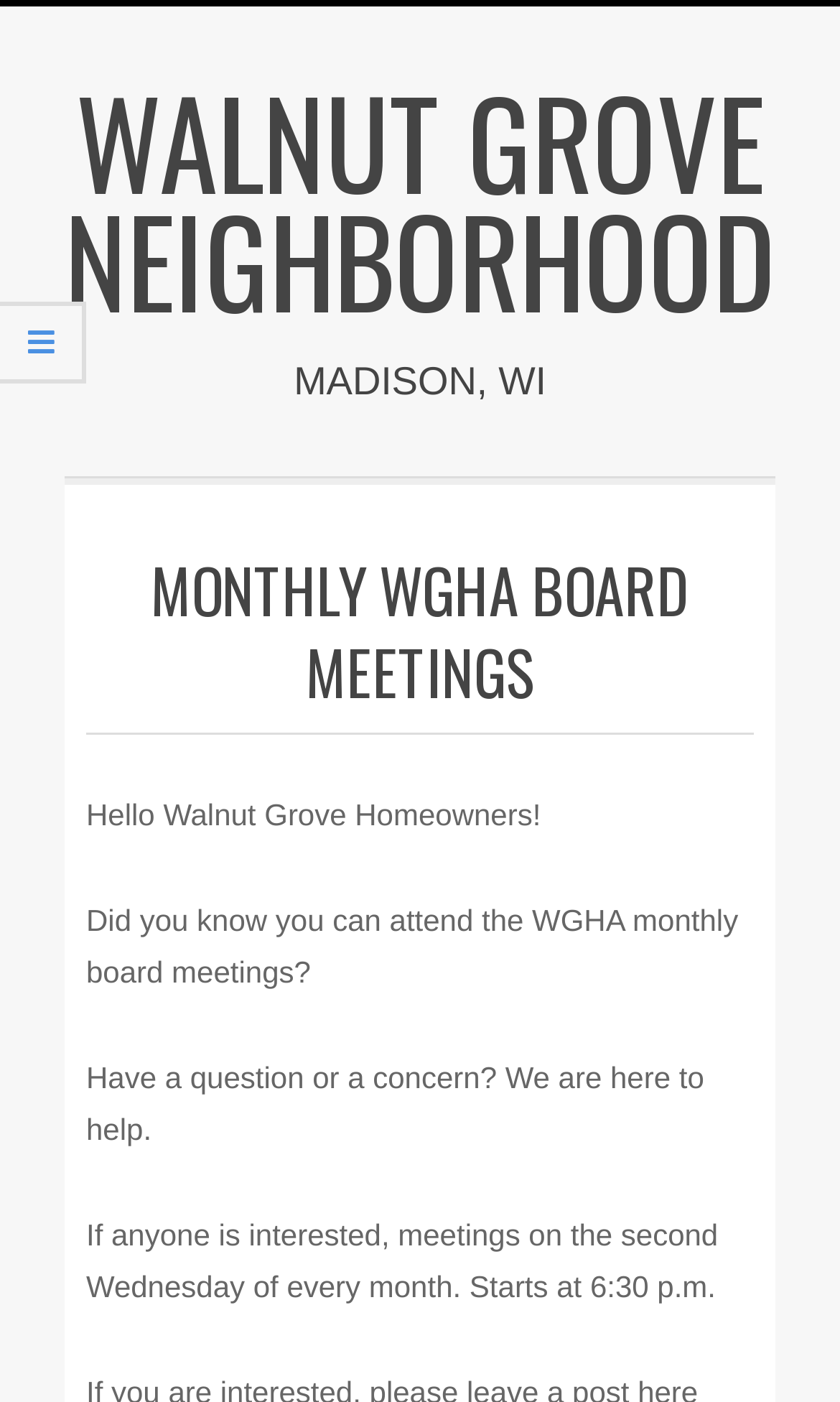What is the purpose of attending WGHA board meetings?
Please provide a detailed and comprehensive answer to the question.

I inferred this answer by reading the text 'Have a question or a concern? We are here to help.' which suggests that attendees can ask questions or raise concerns during the meetings.